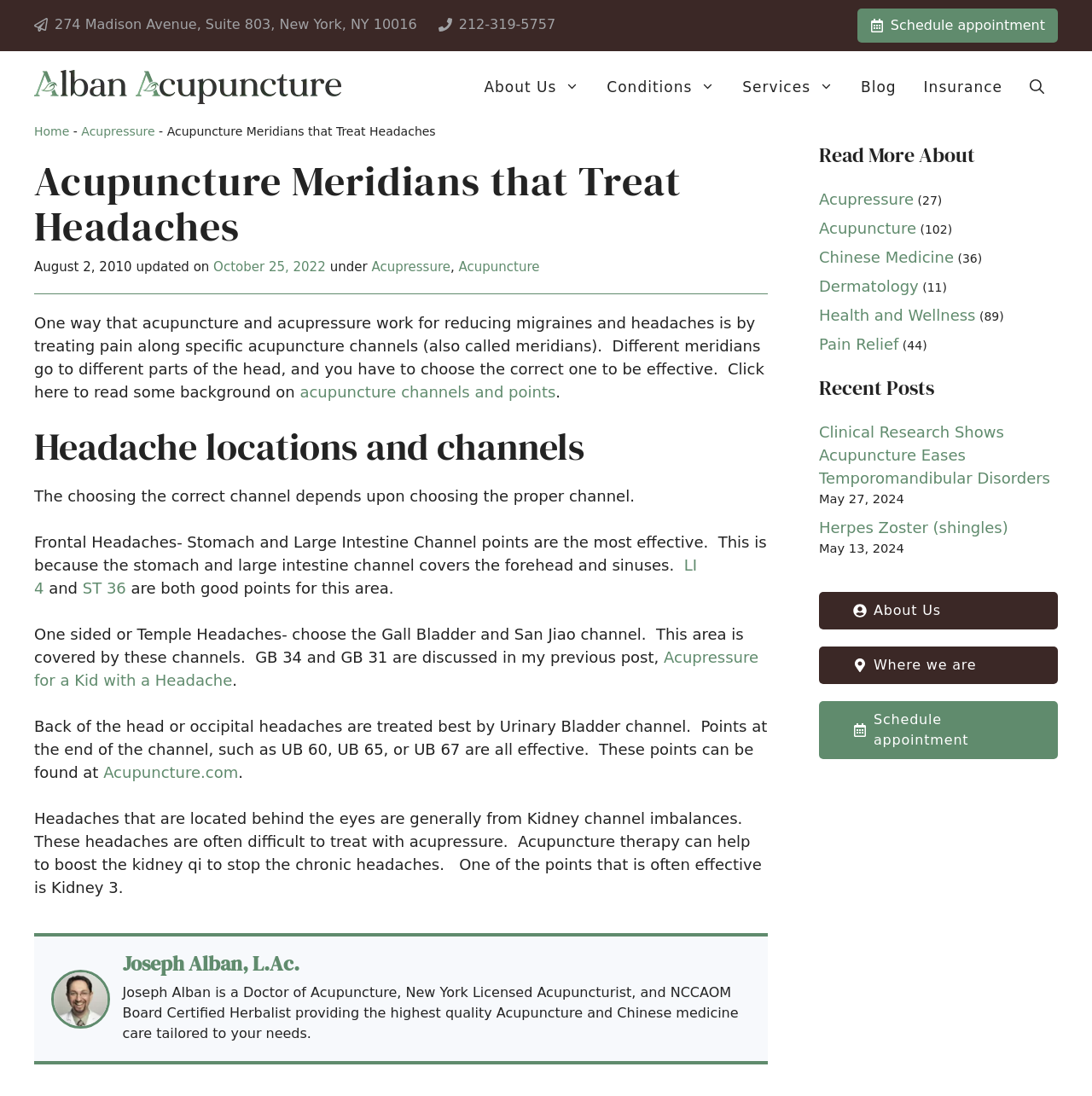Please identify the bounding box coordinates of the area that needs to be clicked to fulfill the following instruction: "Read more about Acupressure."

[0.75, 0.174, 0.837, 0.19]